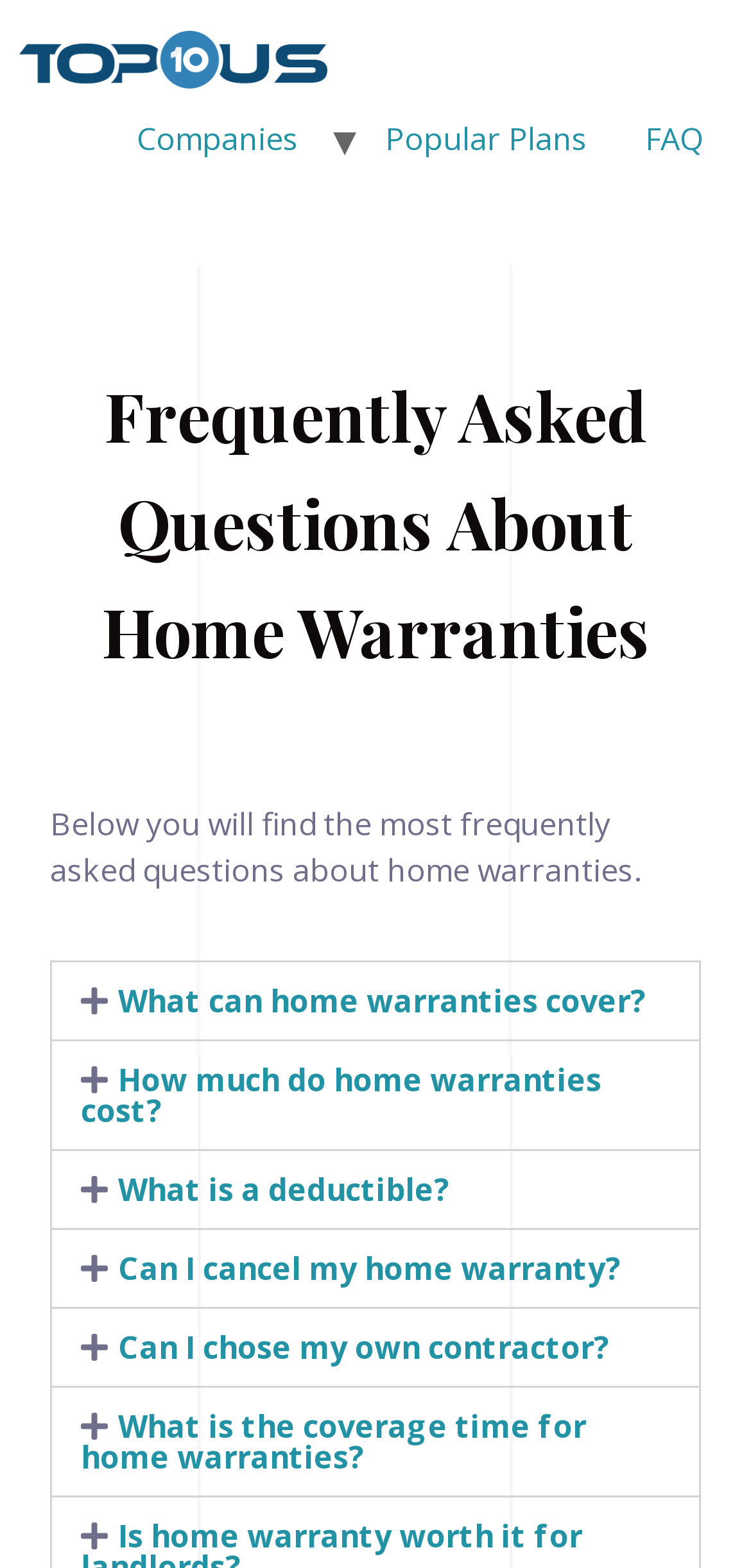Refer to the image and provide an in-depth answer to the question: 
Are all tabs expanded by default?

I looked at the tab elements and found that all of them have the 'expanded' property set to 'False'. This means that none of the tabs are expanded by default.